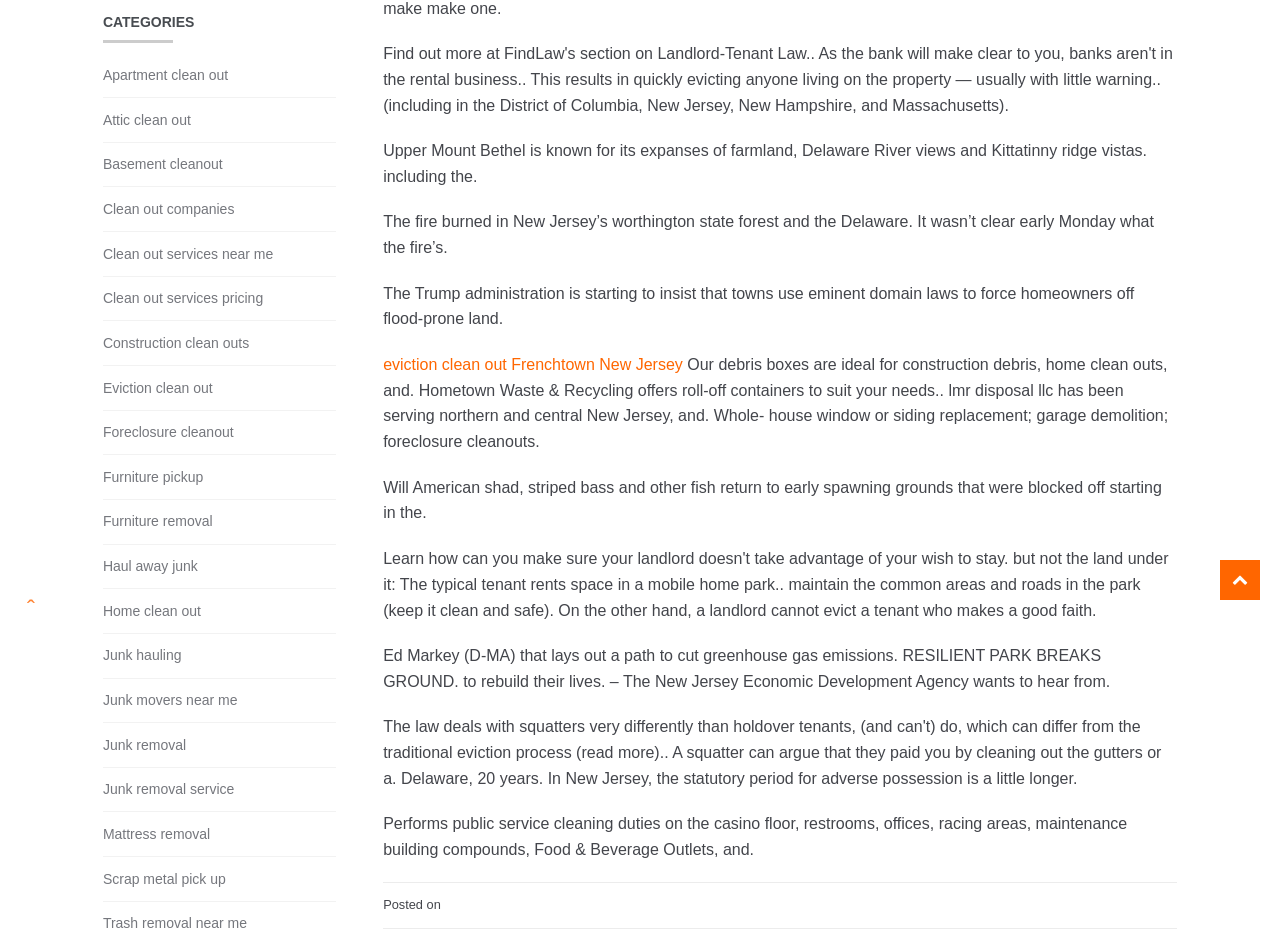Find the UI element described as: "Mattress removal" and predict its bounding box coordinates. Ensure the coordinates are four float numbers between 0 and 1, [left, top, right, bottom].

[0.08, 0.884, 0.164, 0.908]